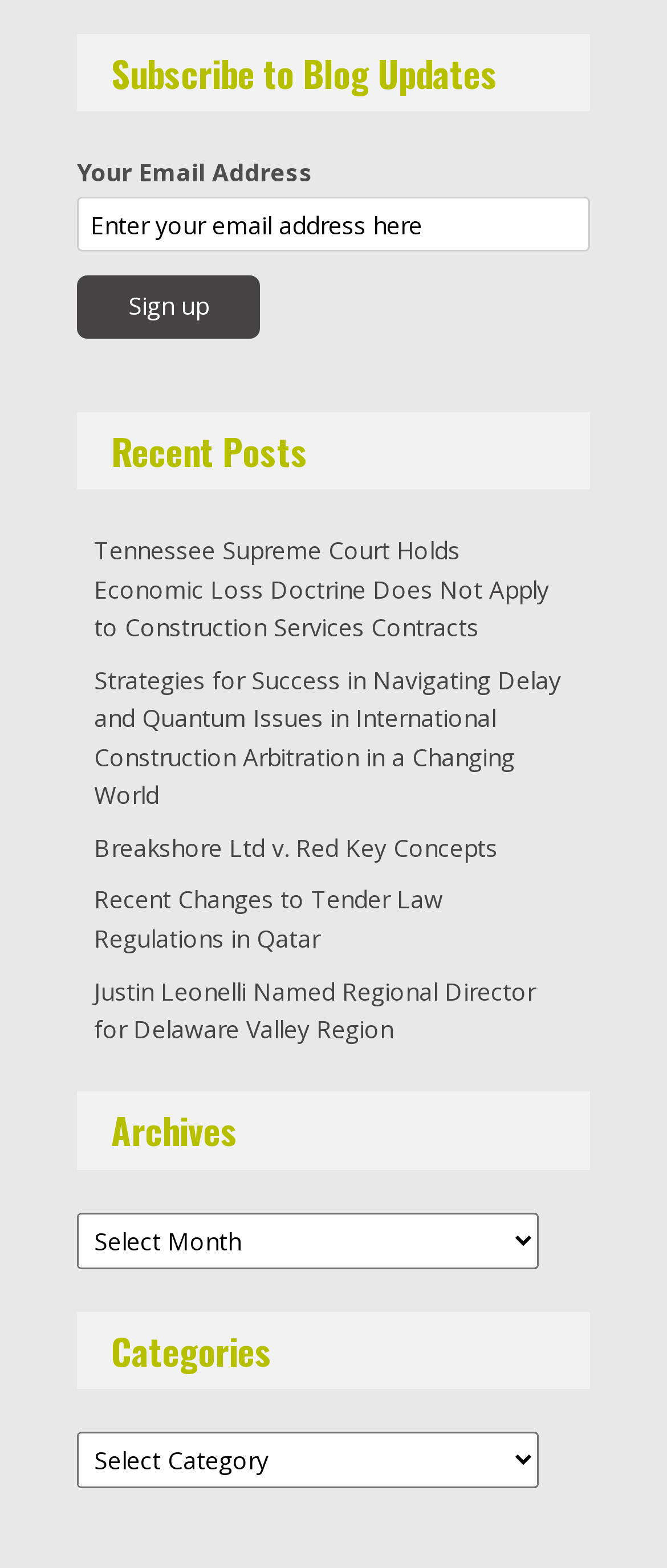How many comboboxes are on the webpage? Examine the screenshot and reply using just one word or a brief phrase.

2